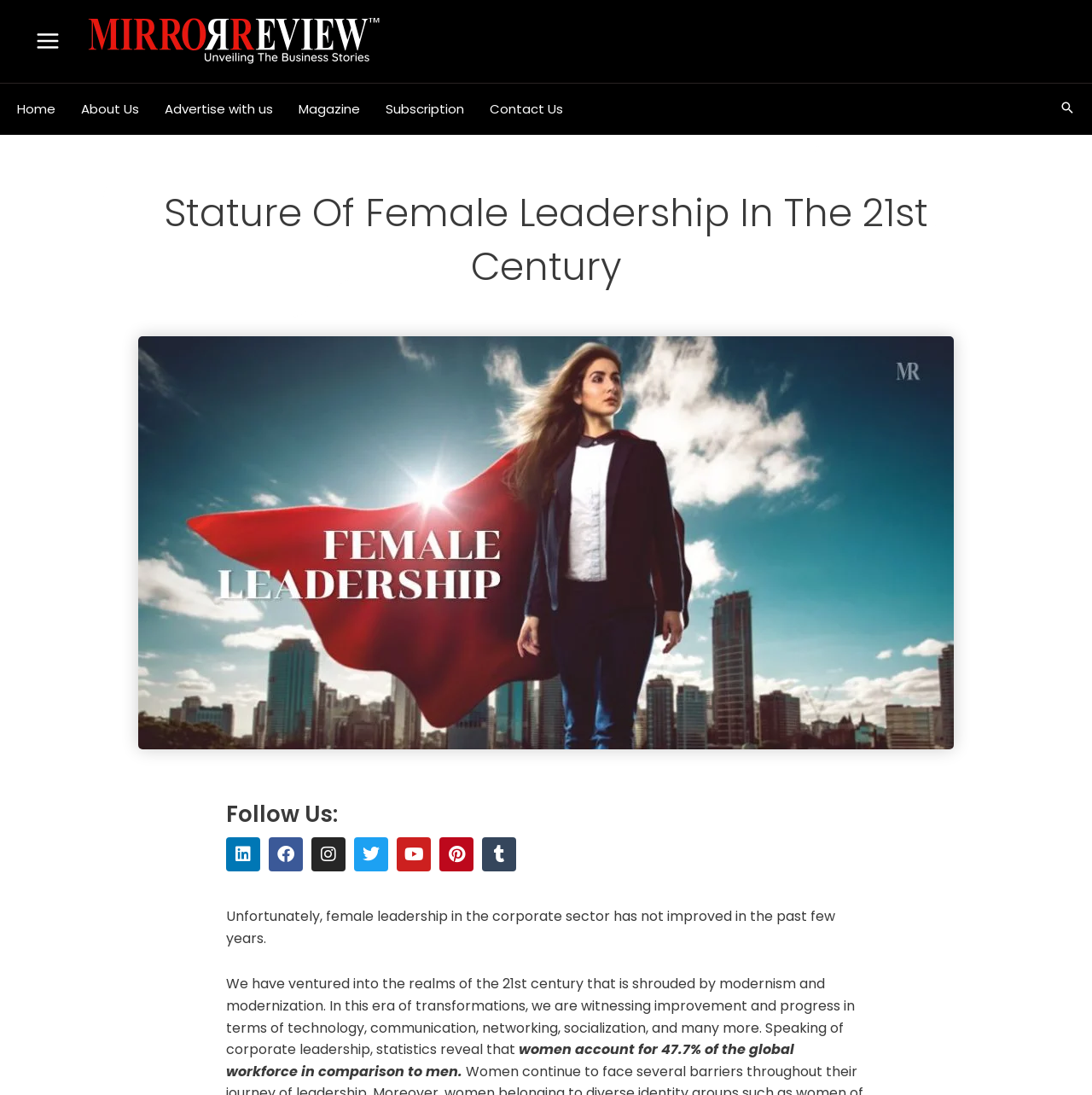Find the bounding box coordinates of the element's region that should be clicked in order to follow the given instruction: "Search for something". The coordinates should consist of four float numbers between 0 and 1, i.e., [left, top, right, bottom].

[0.97, 0.09, 0.984, 0.109]